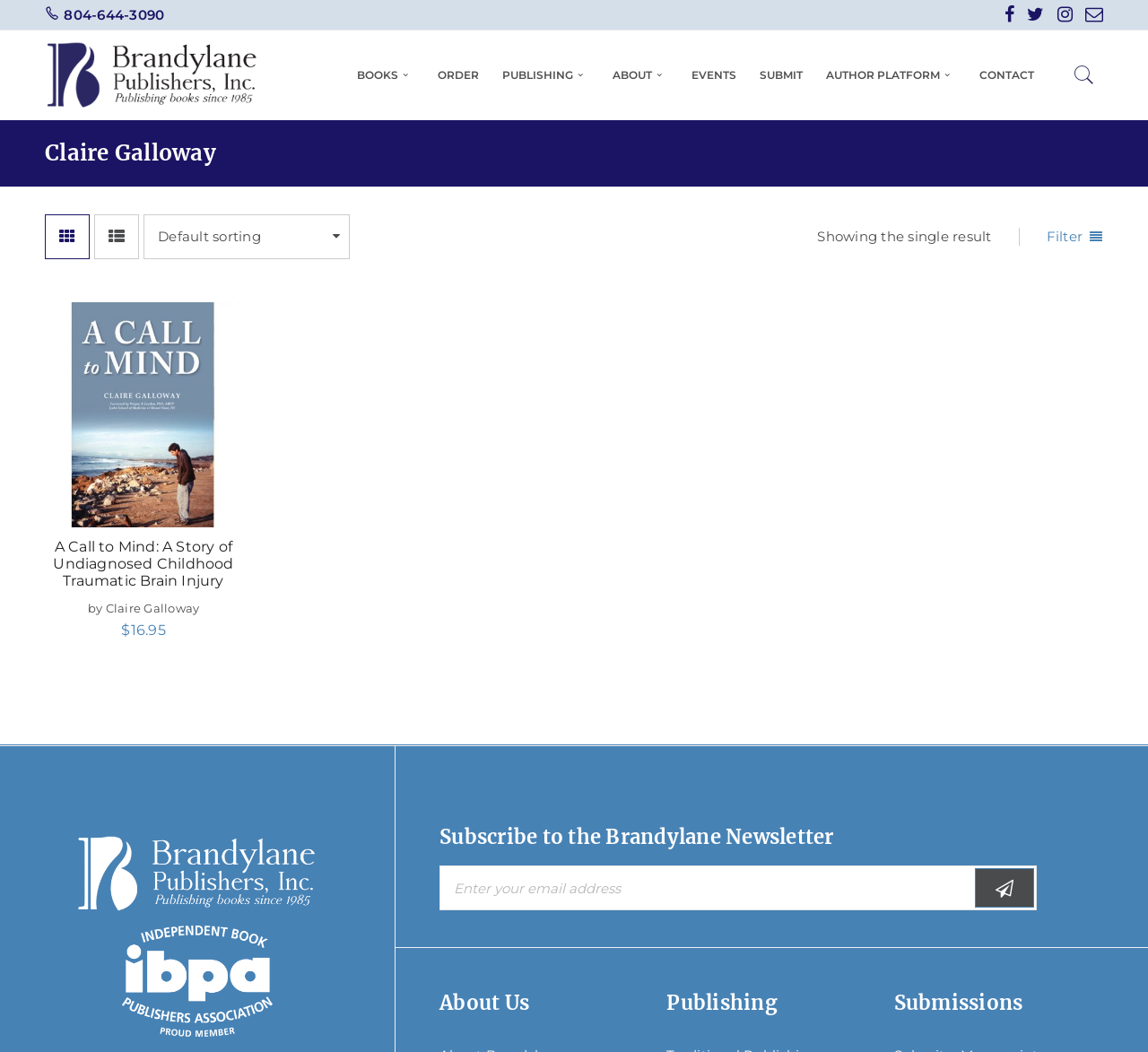Examine the screenshot and answer the question in as much detail as possible: What is the purpose of the textbox at the bottom of the webpage?

The answer can be found by looking at the textbox with the label 'Enter your email address' at the bottom of the webpage, which is likely used to subscribe to the Brandylane Newsletter.